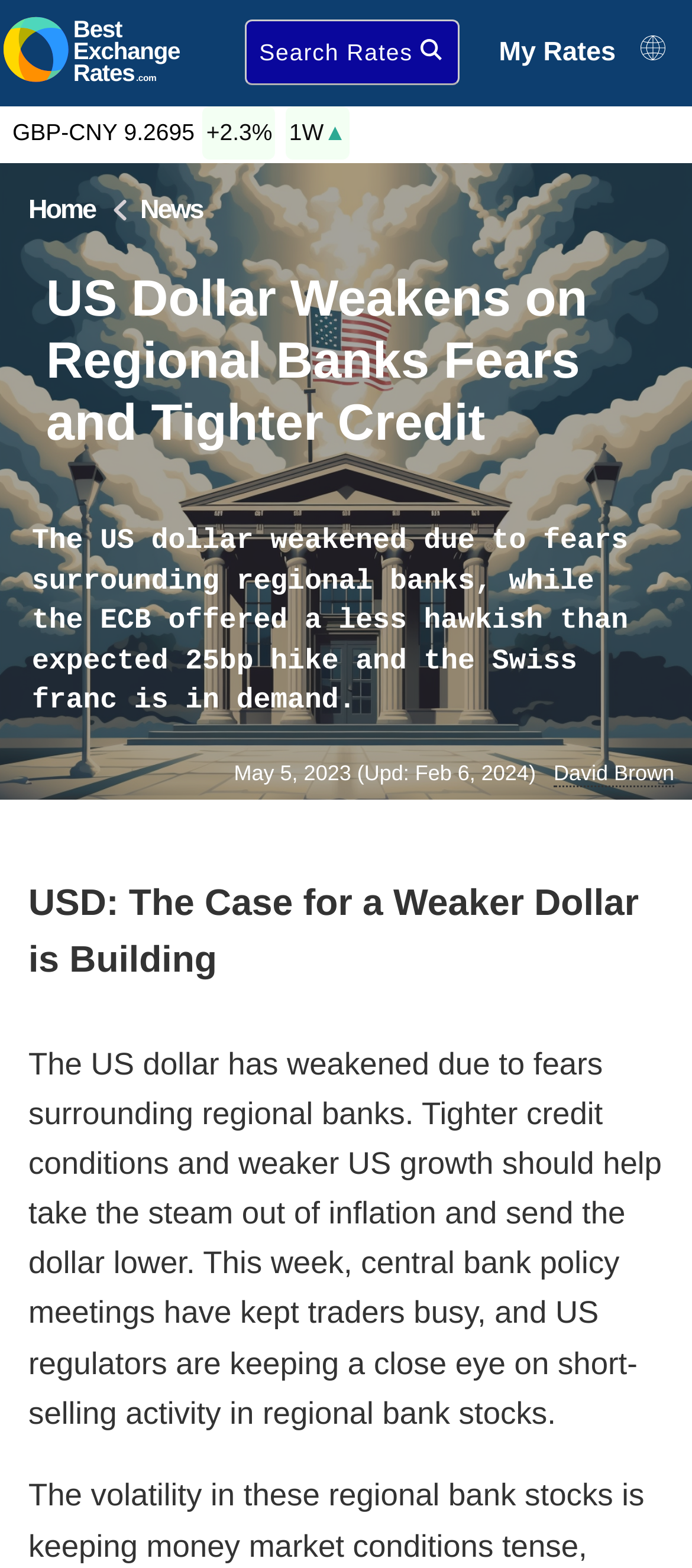Identify the bounding box coordinates of the area you need to click to perform the following instruction: "View GBP-CNY exchange rate".

[0.013, 0.068, 0.506, 0.118]